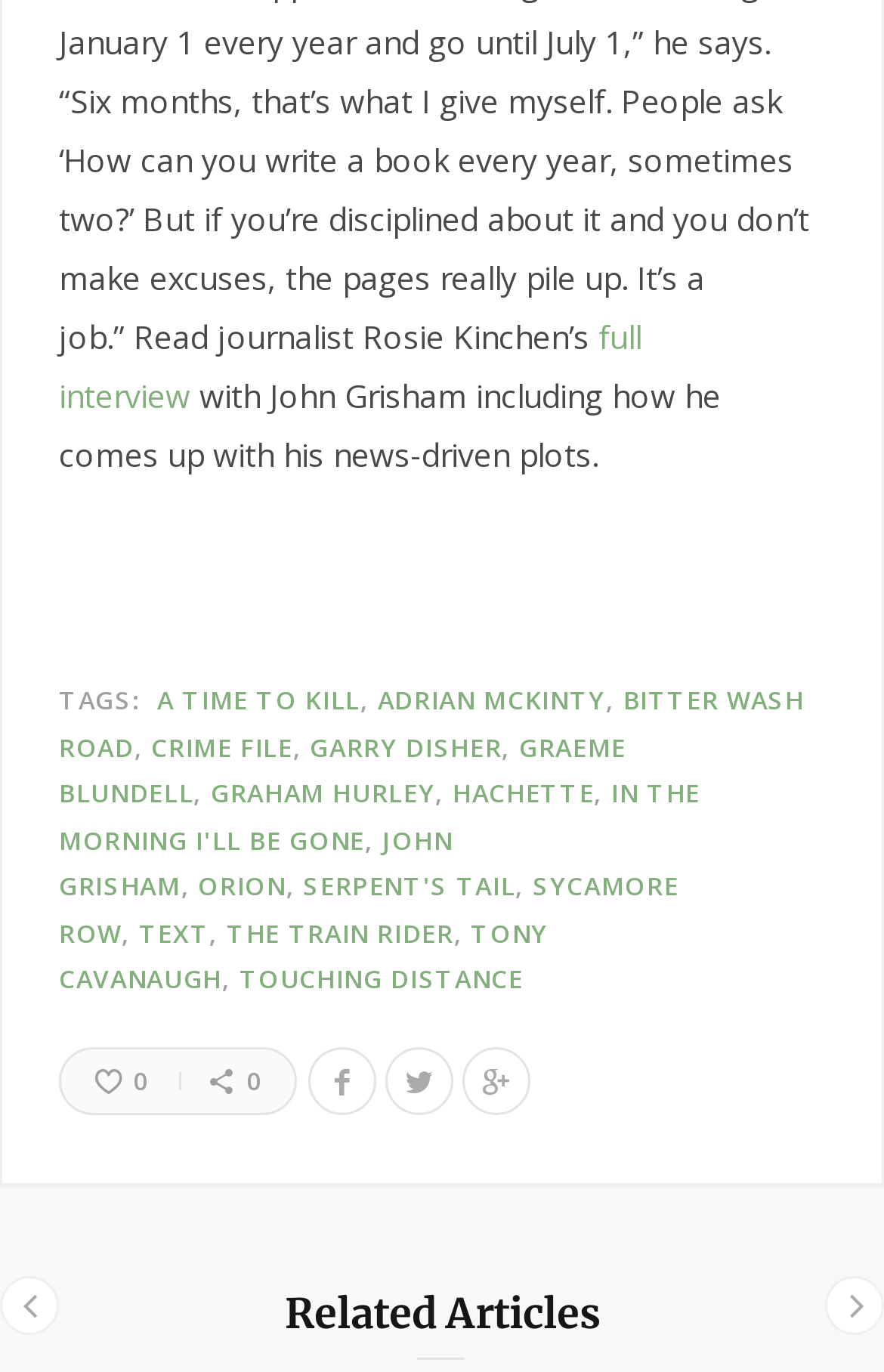What are the tags related to the article?
Make sure to answer the question with a detailed and comprehensive explanation.

The tags related to the article are listed below the static text 'TAGS:', which includes links such as 'A TIME TO KILL,', 'ADRIAN MCKINTY,', 'BITTER WASH ROAD,', and many more.